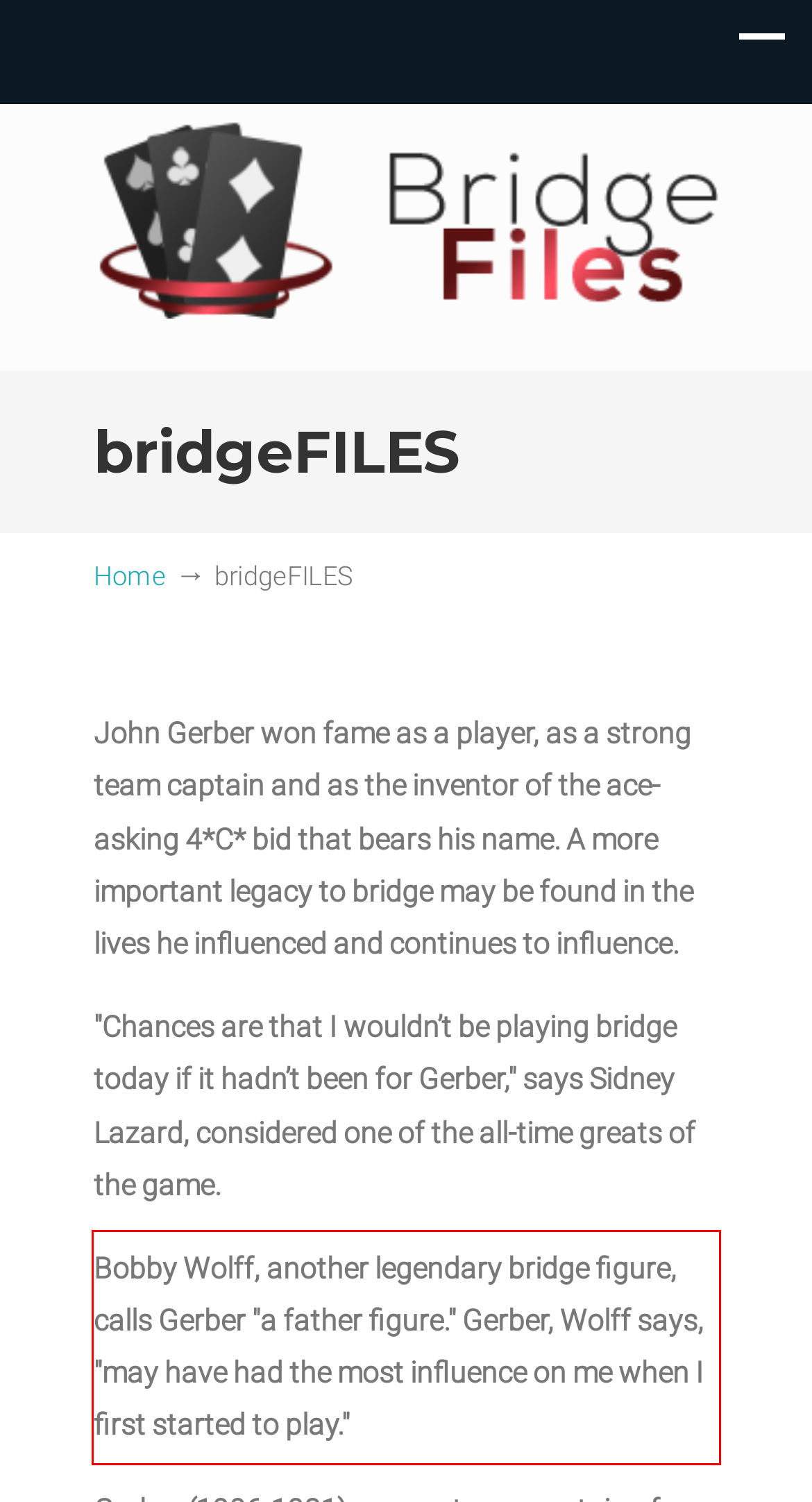Given a screenshot of a webpage containing a red bounding box, perform OCR on the text within this red bounding box and provide the text content.

Bobby Wolff, another legendary bridge figure, calls Gerber "a father figure." Gerber, Wolff says, "may have had the most influence on me when I first started to play."